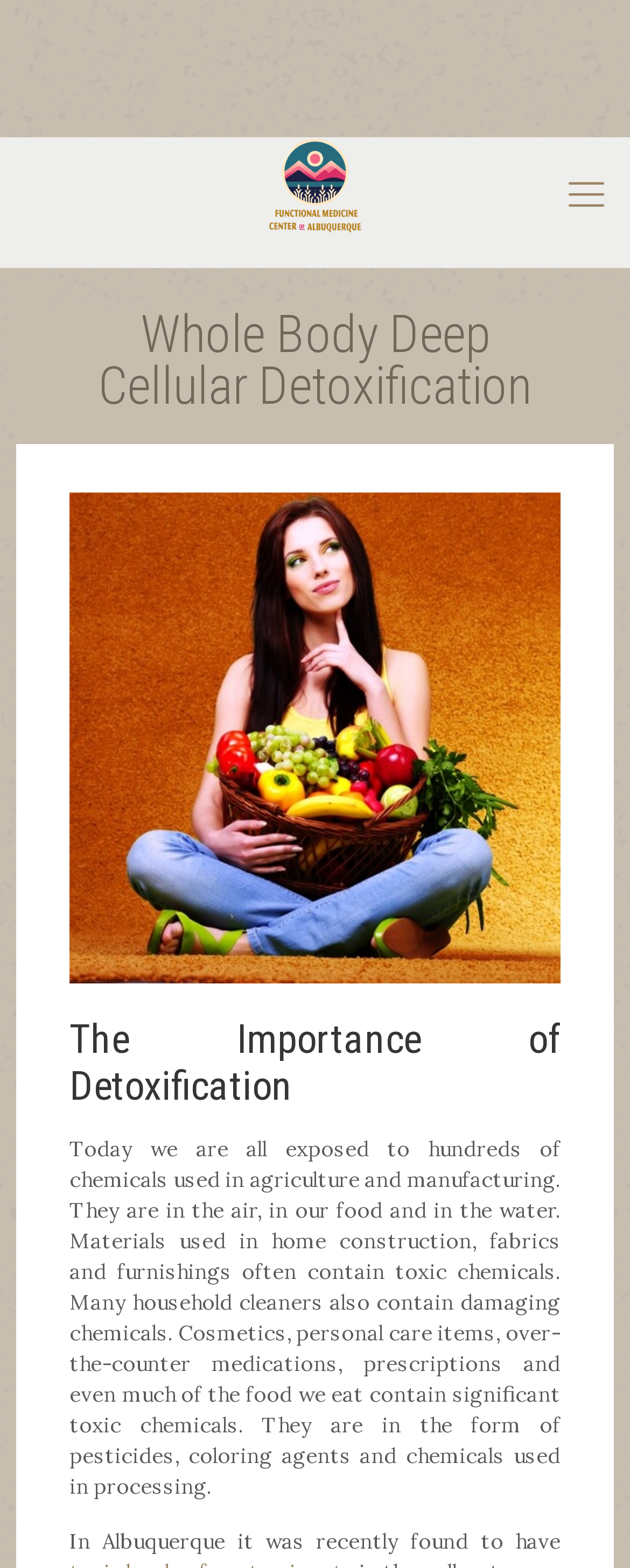What are the sources of toxic chemicals mentioned on the webpage?
Could you give a comprehensive explanation in response to this question?

I found a StaticText element with a long description mentioning various sources of toxic chemicals, including agriculture, manufacturing, home construction, fabrics, furnishings, household cleaners, cosmetics, personal care items, medications, and food. These sources are likely the main contributors to toxic chemicals in our environment.